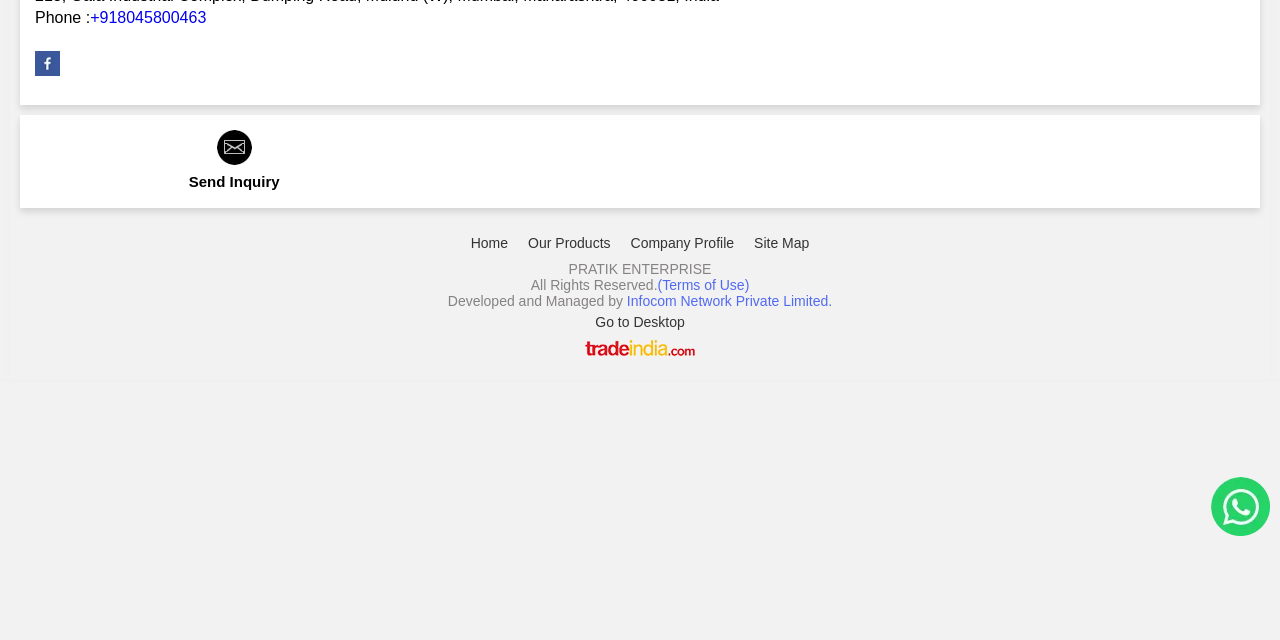Please predict the bounding box coordinates (top-left x, top-left y, bottom-right x, bottom-right y) for the UI element in the screenshot that fits the description: Our Products

[0.413, 0.368, 0.477, 0.393]